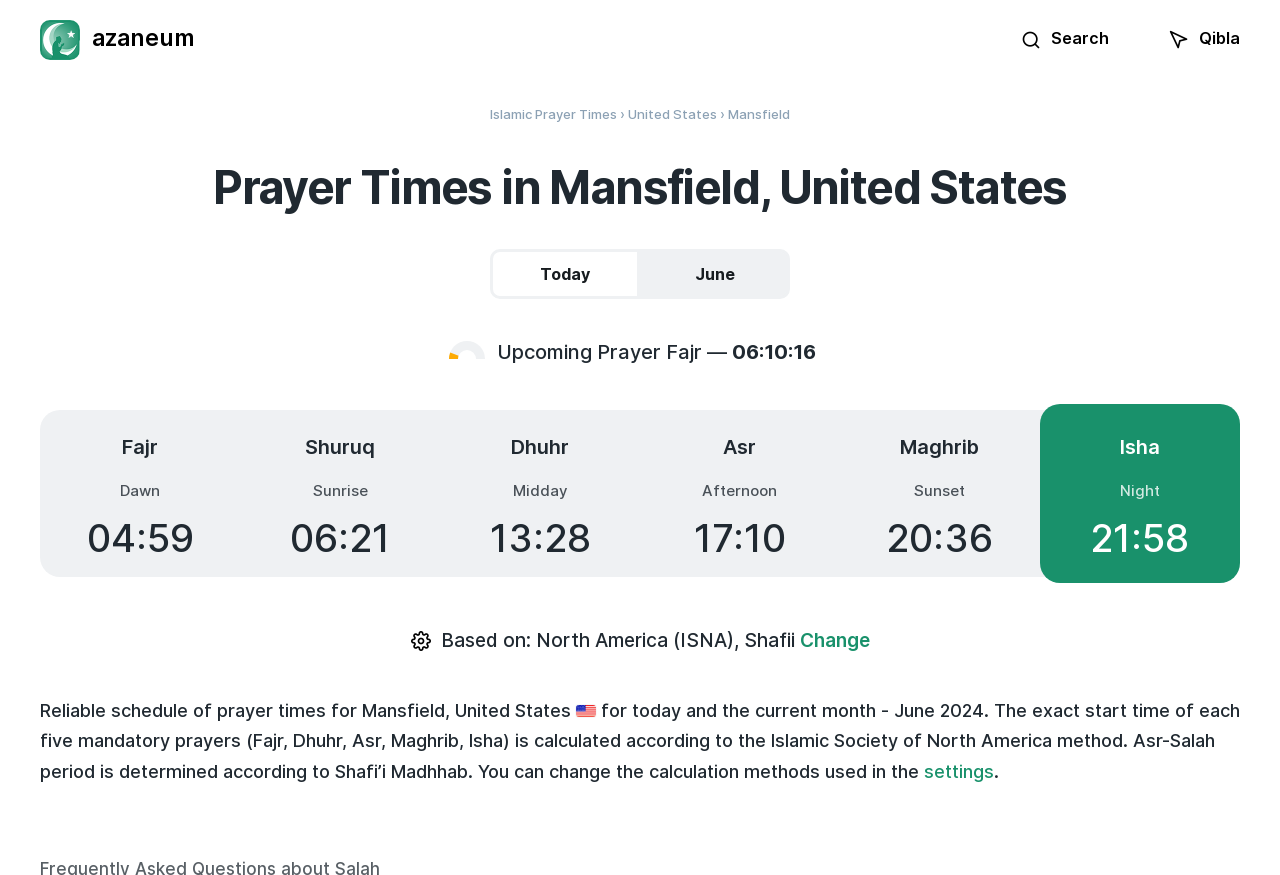Can you determine the bounding box coordinates of the area that needs to be clicked to fulfill the following instruction: "Search for prayer times"?

[0.798, 0.032, 0.866, 0.059]